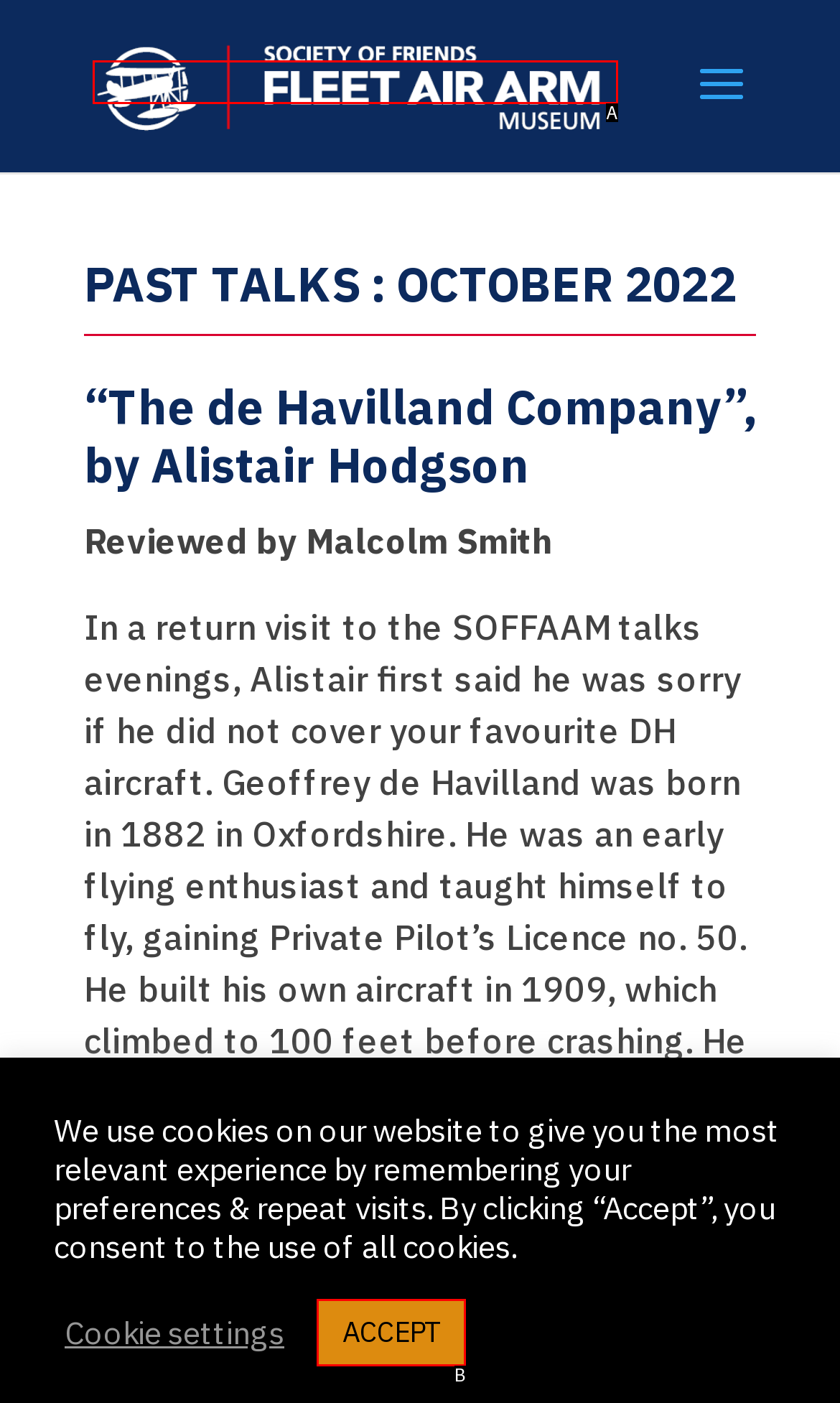Match the HTML element to the description: alt="SoFFAAM". Respond with the letter of the correct option directly.

A